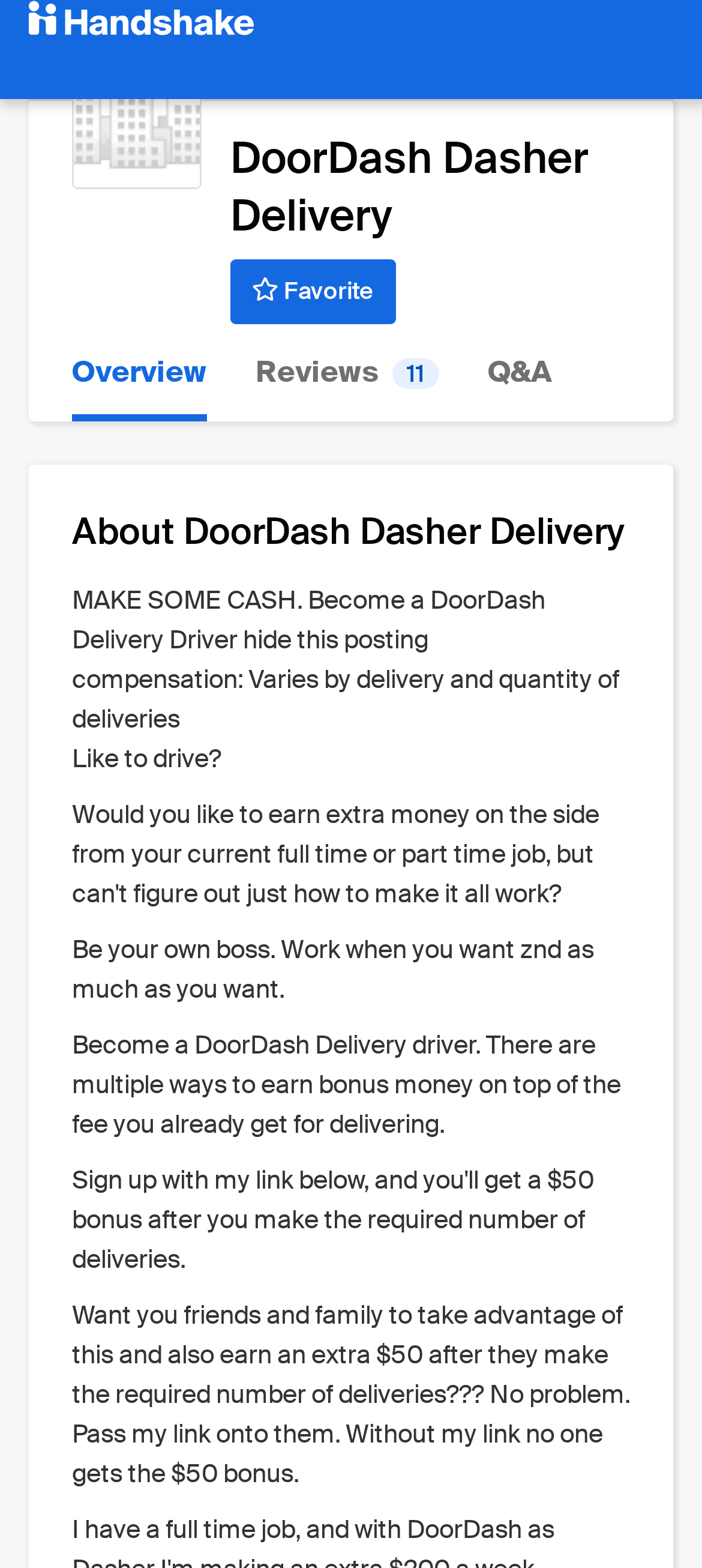Identify the bounding box for the UI element described as: "Reviews 11". The coordinates should be four float numbers between 0 and 1, i.e., [left, top, right, bottom].

[0.364, 0.207, 0.626, 0.269]